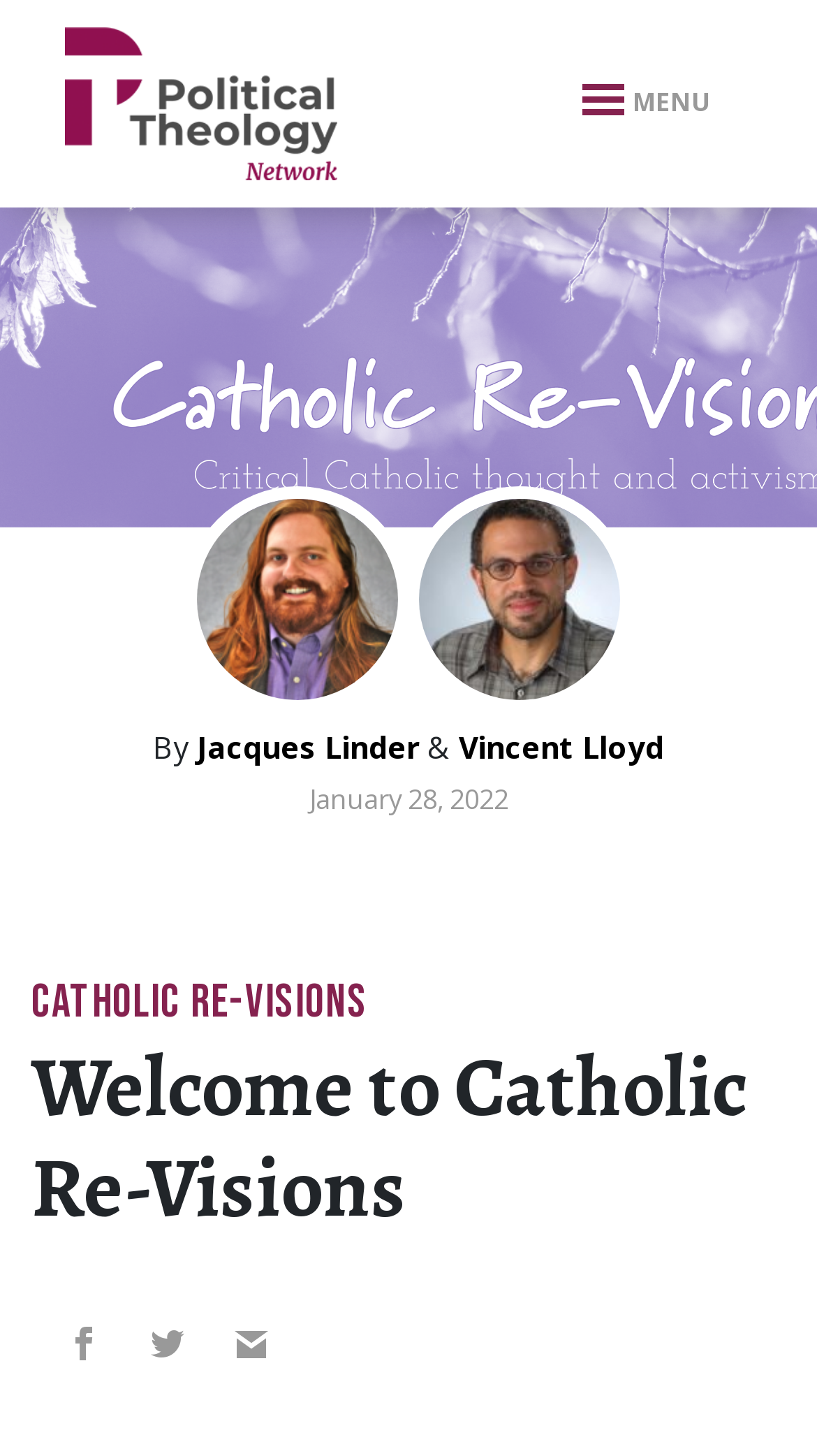Locate the bounding box of the UI element with the following description: "alt="Political Theology Network"".

[0.079, 0.012, 0.413, 0.131]